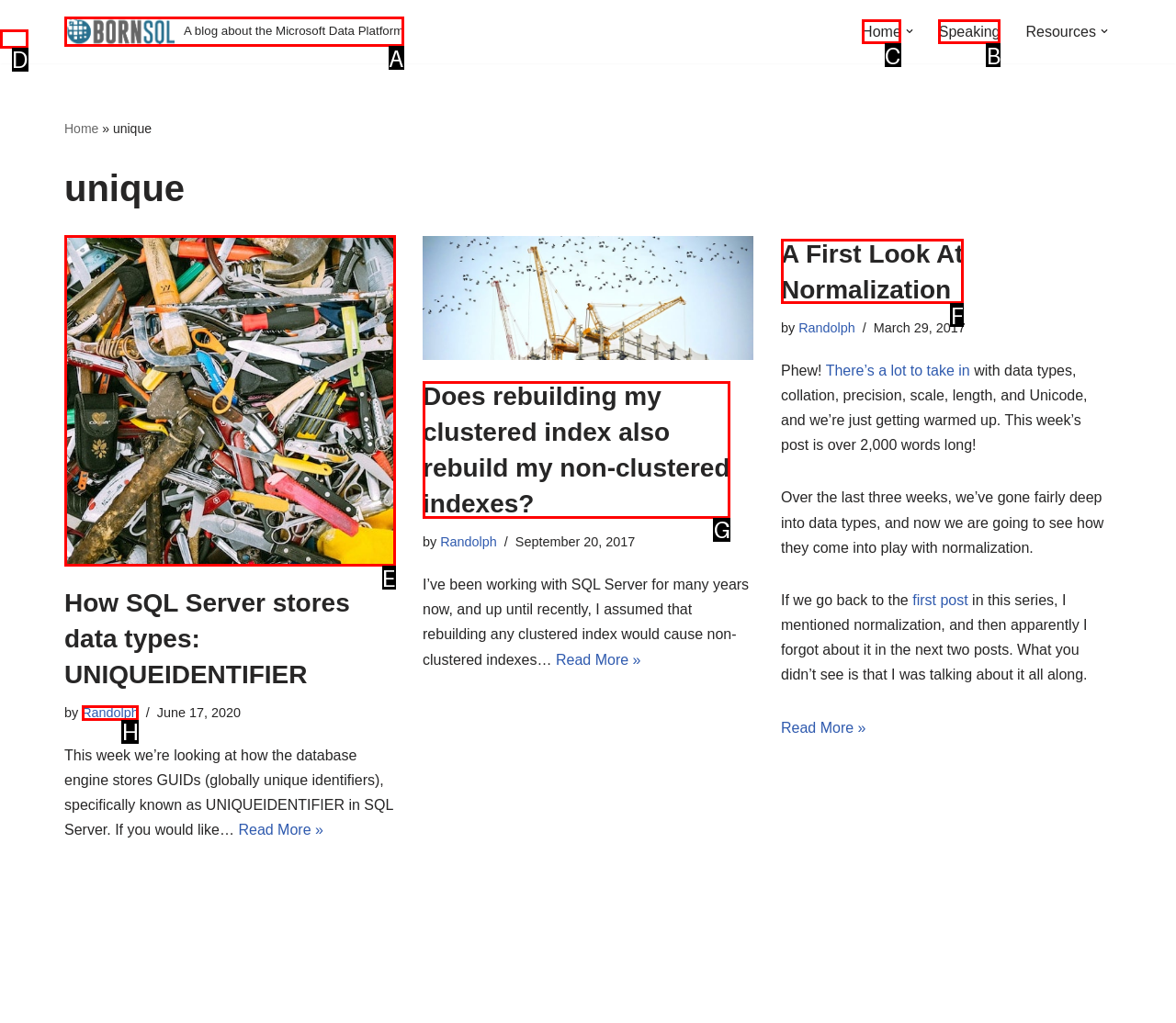Determine the letter of the element you should click to carry out the task: Click the 'Home' link
Answer with the letter from the given choices.

C